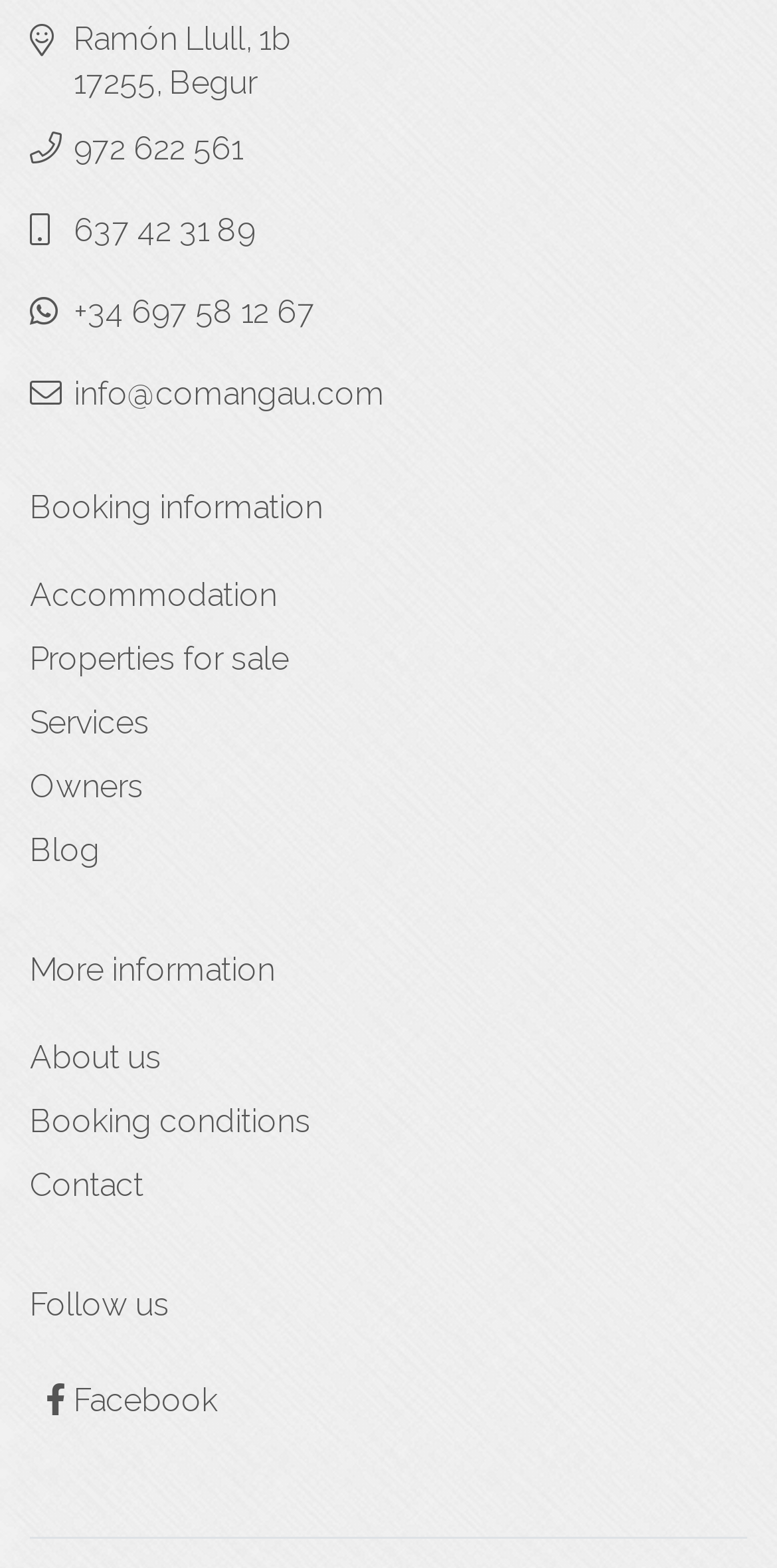Could you specify the bounding box coordinates for the clickable section to complete the following instruction: "View contact information"?

[0.095, 0.082, 0.313, 0.107]